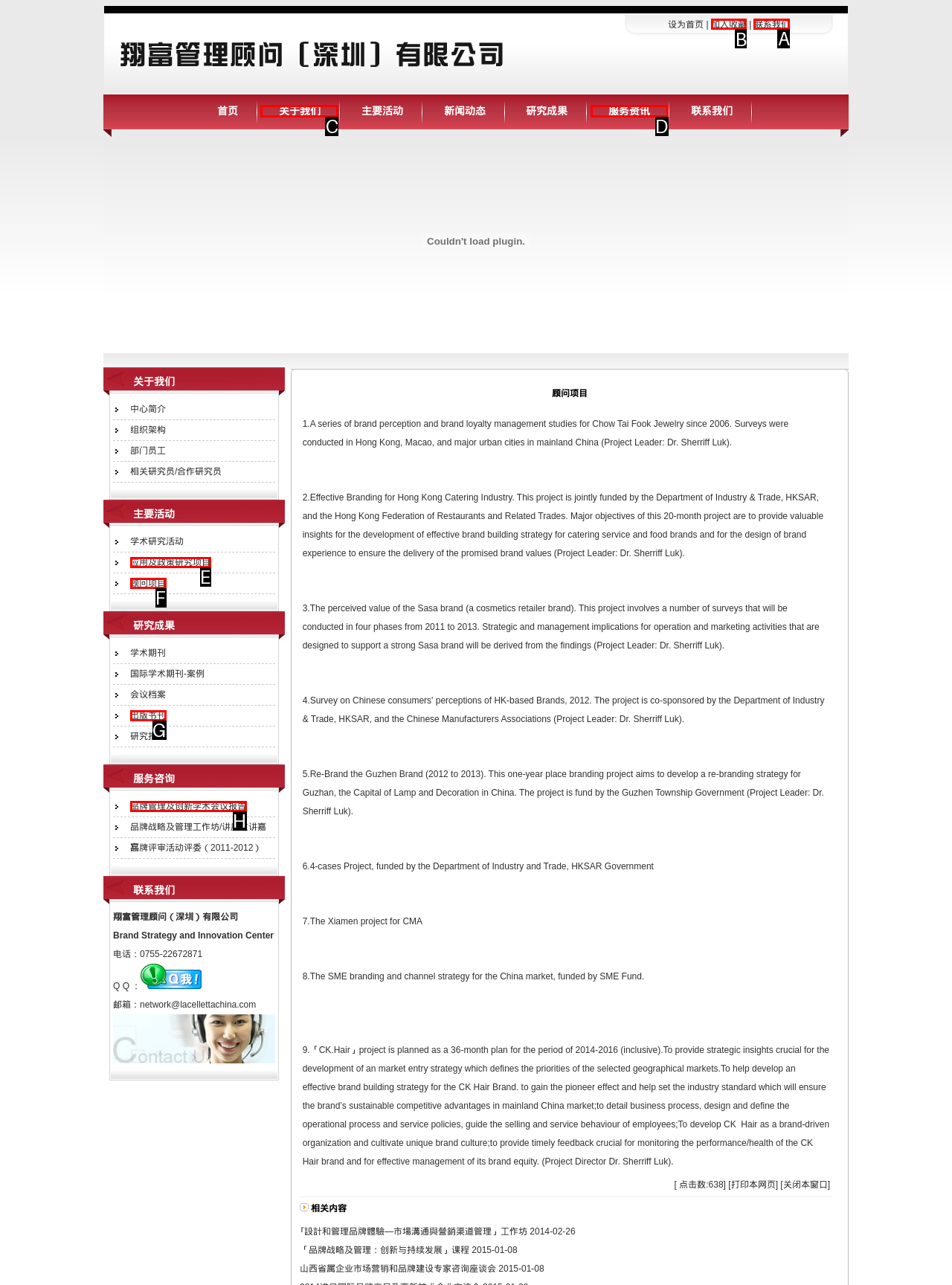For the task: Click the '加入收藏' link, identify the HTML element to click.
Provide the letter corresponding to the right choice from the given options.

B